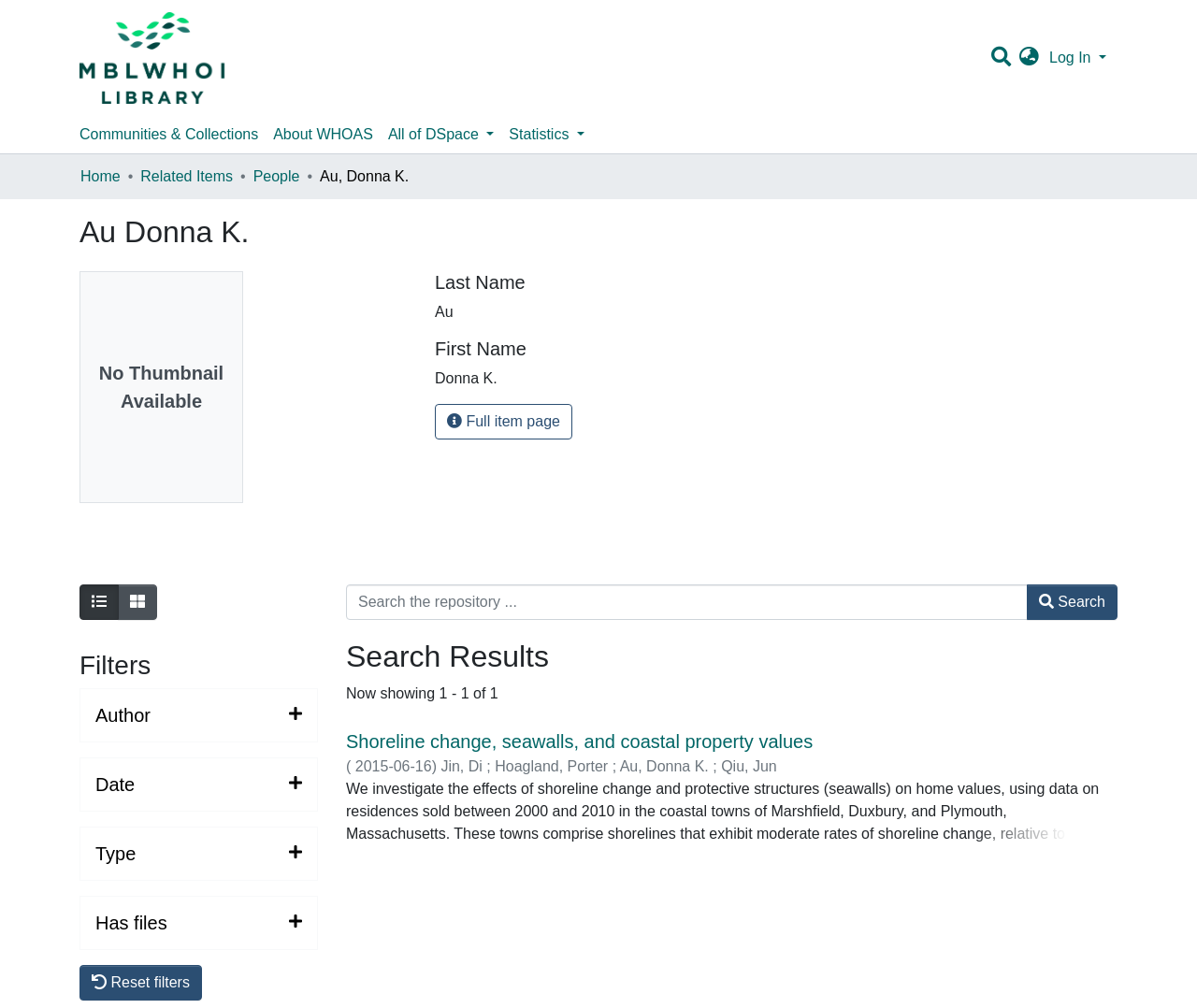Determine the bounding box coordinates of the UI element described below. Use the format (top-left x, top-left y, bottom-right x, bottom-right y) with floating point numbers between 0 and 1: aria-label="Language switch" title="Language switch"

[0.846, 0.046, 0.873, 0.069]